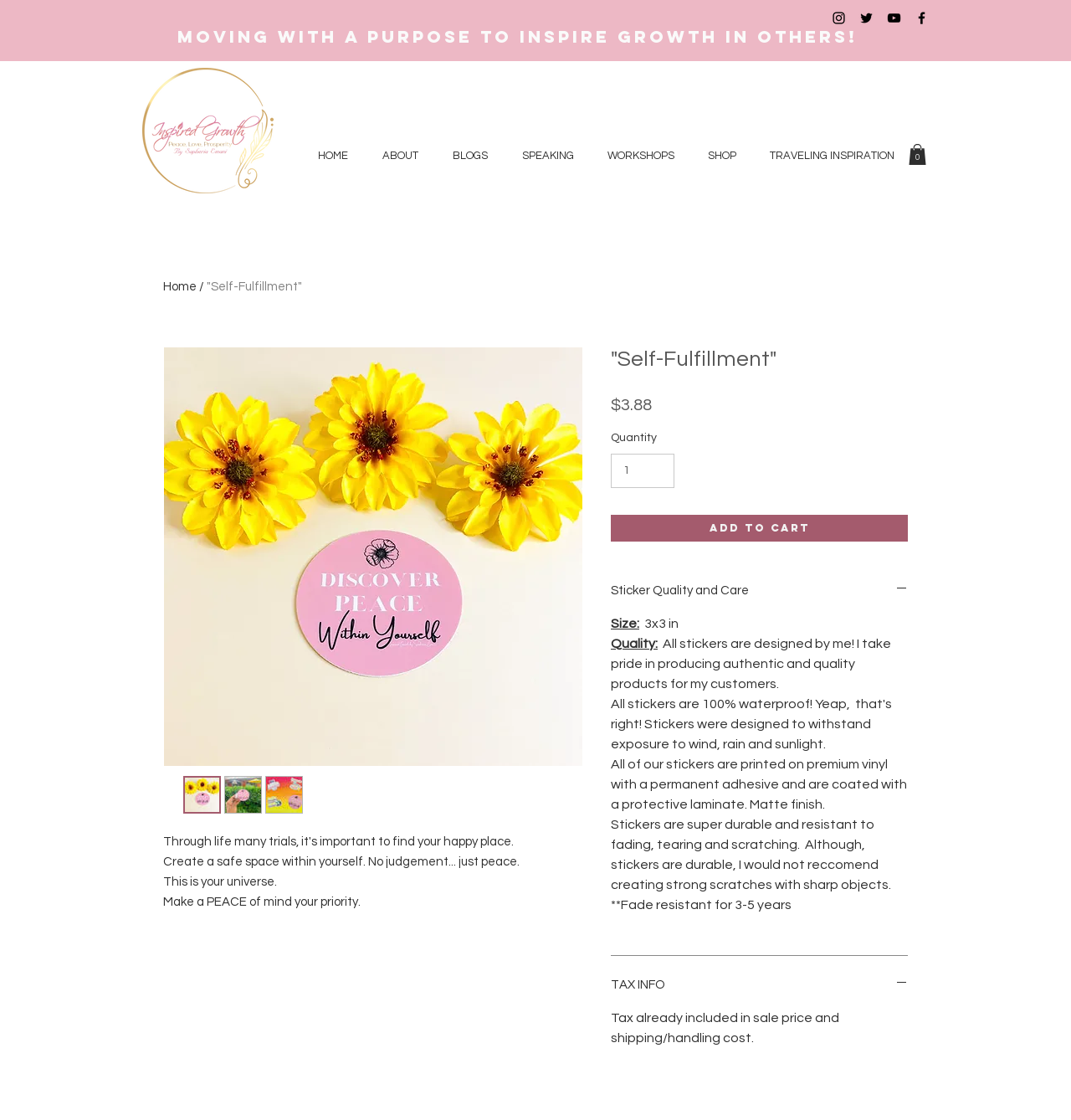Give a concise answer using only one word or phrase for this question:
What is the price of the 'Self-Fulfillment' sticker?

$3.88